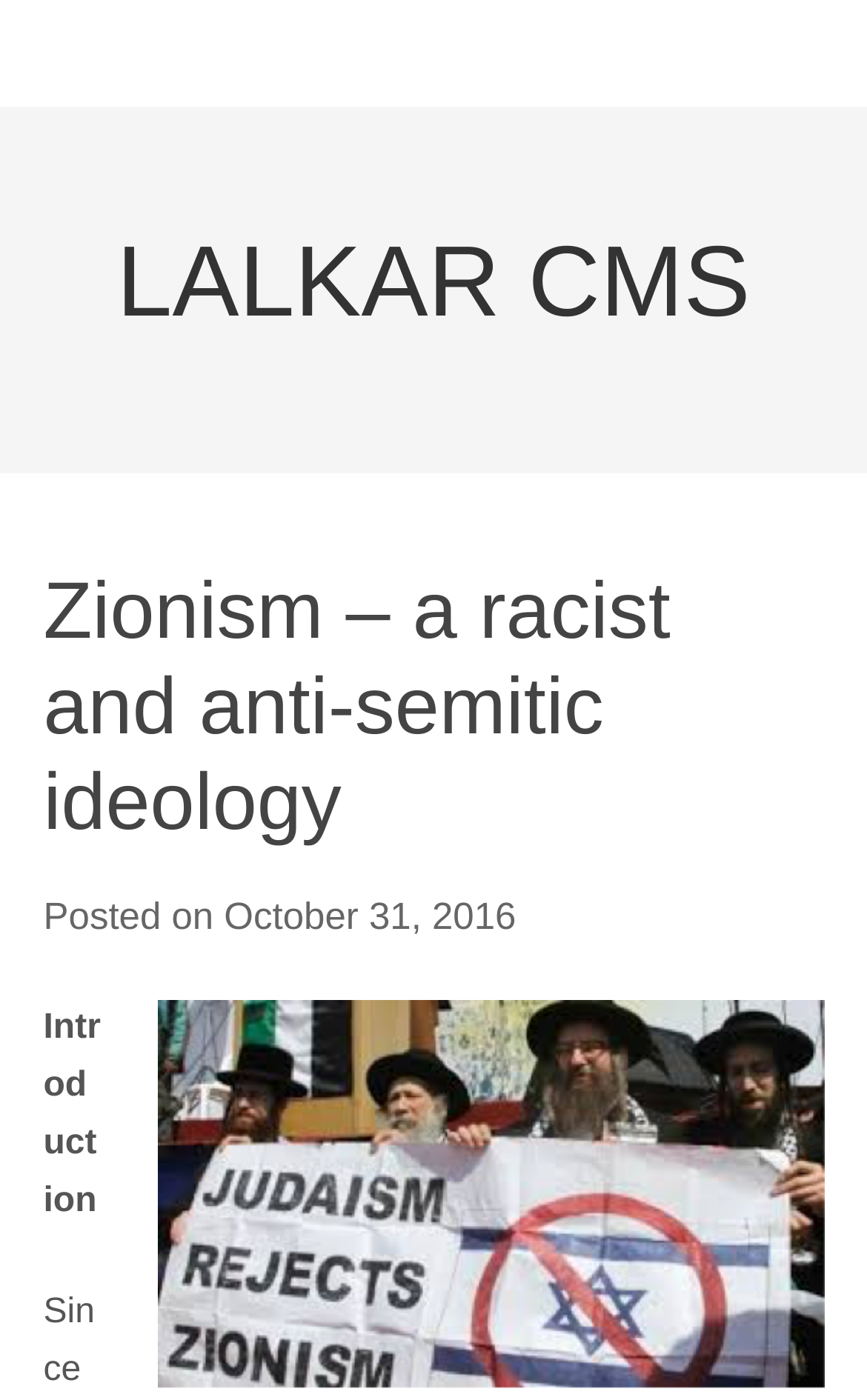Create a detailed description of the webpage's content and layout.

The webpage is about Zionism, specifically focusing on its racist and anti-semitic ideology. At the top, there is a heading "LALKAR CMS" with a link to it, taking up most of the width of the page. Below this, there is a header section that spans almost the entire width of the page. Within this section, there is a heading with the title "Zionism – a racist and anti-semitic ideology" on the left side. To the right of this title, there is a posting information section that displays the text "Posted on" followed by the date and time "Monday, October 31, 2016, 9:59 pm". 

Below the posting information, there is an image related to Zionism, taking up most of the width of the page. Underneath the image, there is a section with a heading "Introduction", located at the top-left corner of this section.